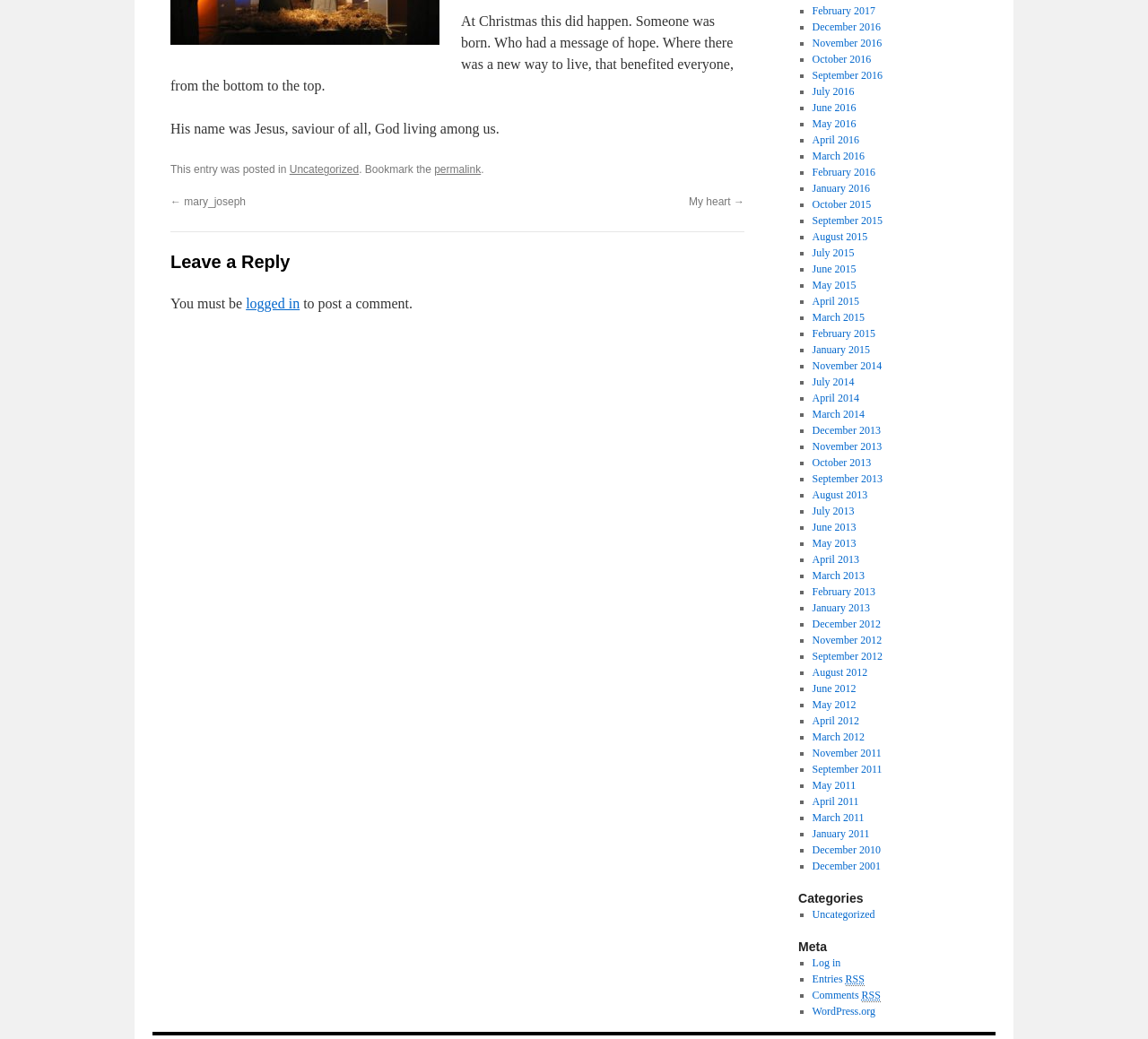Show the bounding box coordinates for the HTML element described as: "permalink".

[0.378, 0.157, 0.419, 0.169]